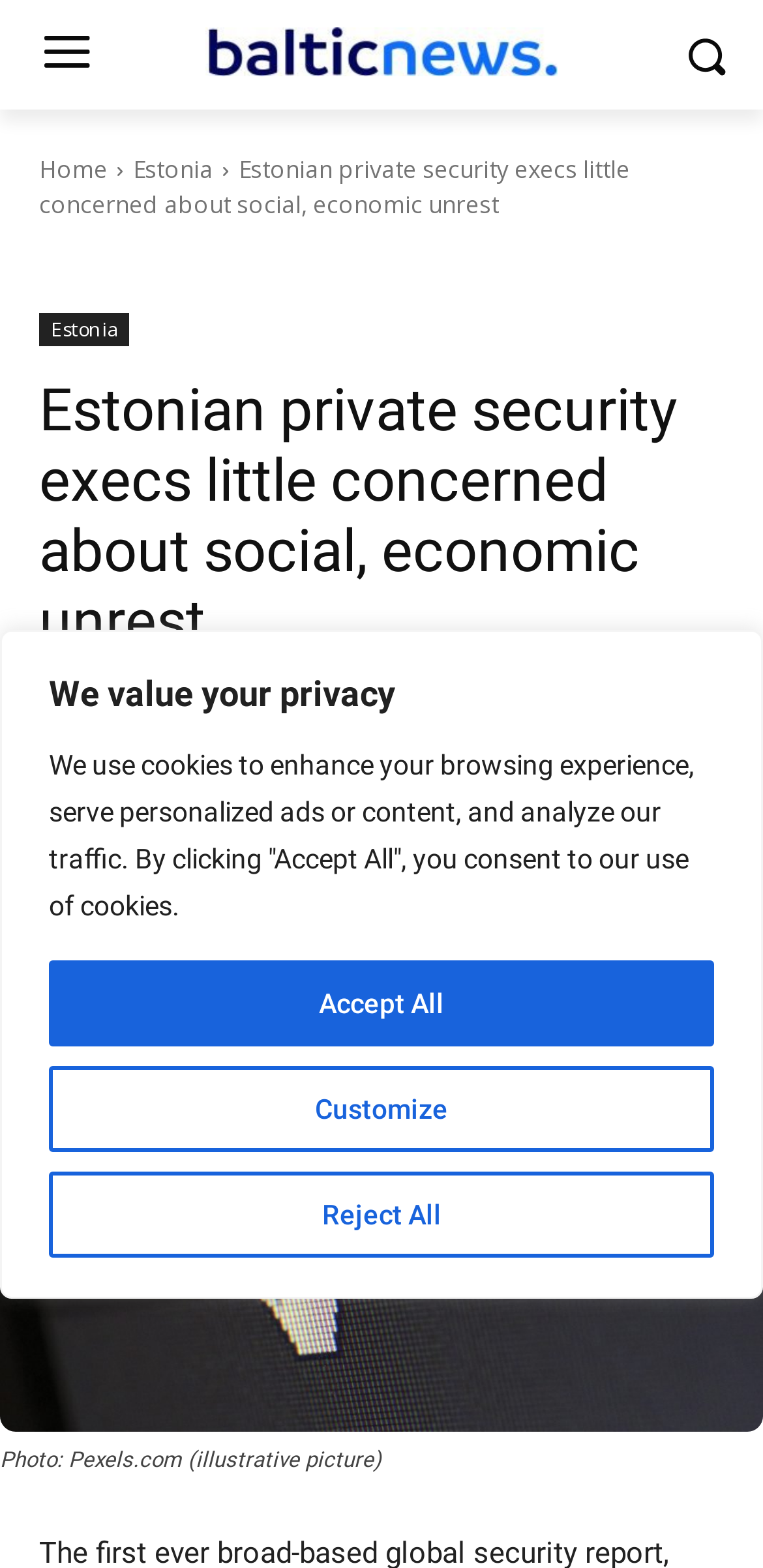Provide the bounding box for the UI element matching this description: "Estonia".

[0.051, 0.2, 0.169, 0.221]